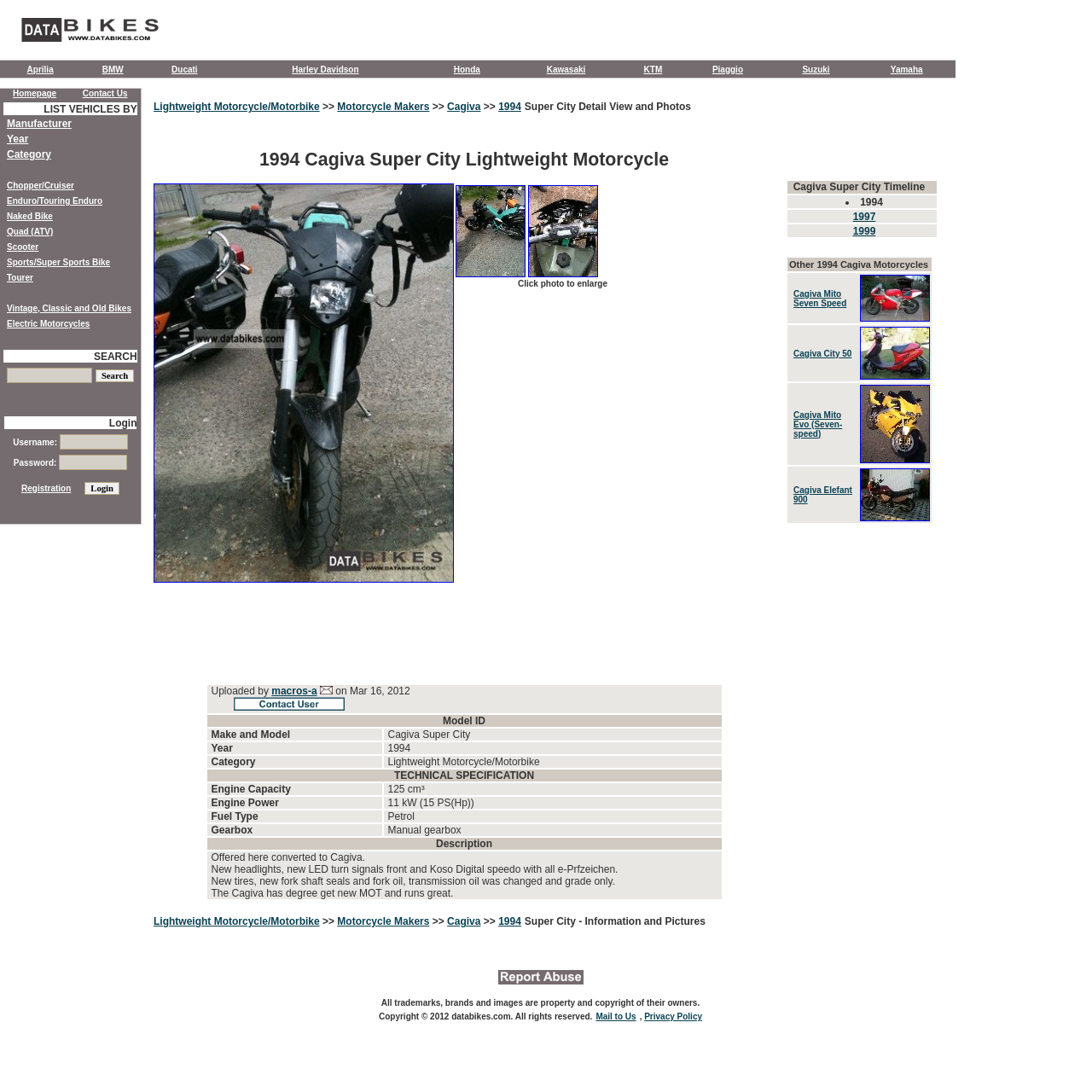What is the type of vehicle?
Please provide a comprehensive and detailed answer to the question.

The webpage is about a 1994 Cagiva Super City Lightweight Motorcycle, which clearly indicates that the type of vehicle is a motorcycle.